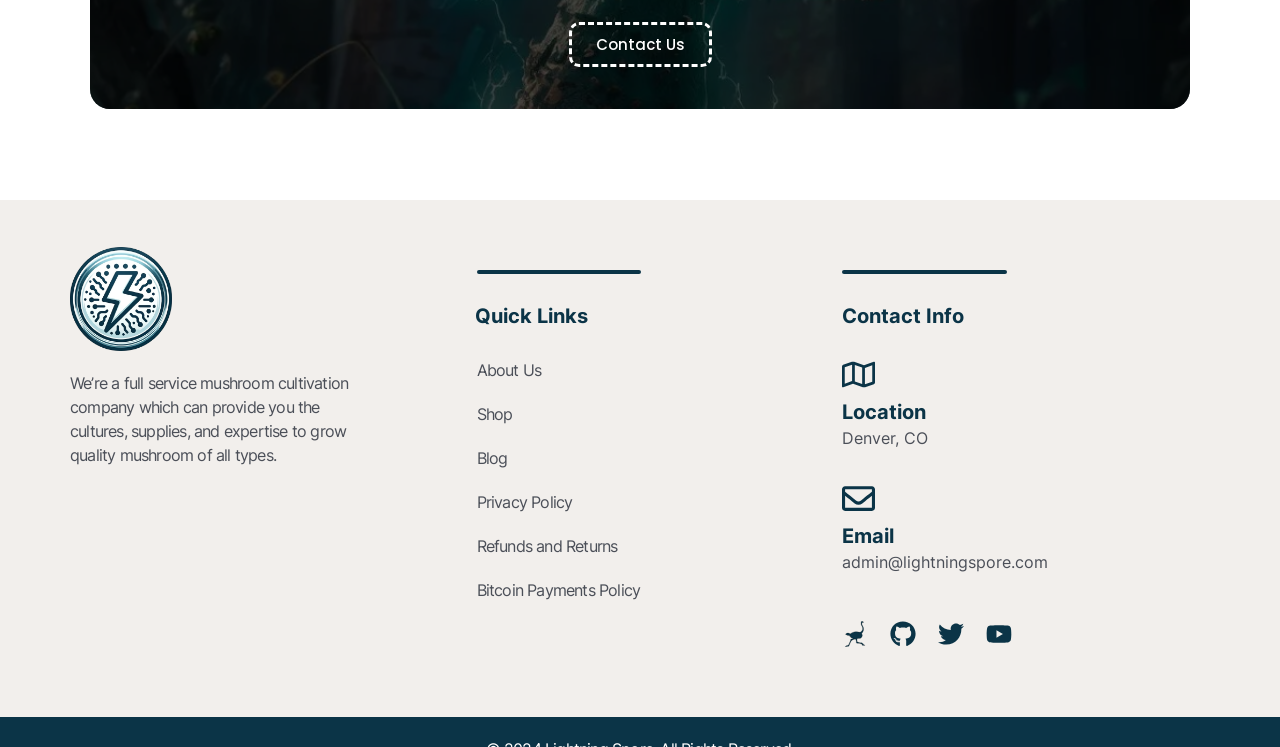Respond to the question below with a single word or phrase:
What type of company is this?

mushroom cultivation